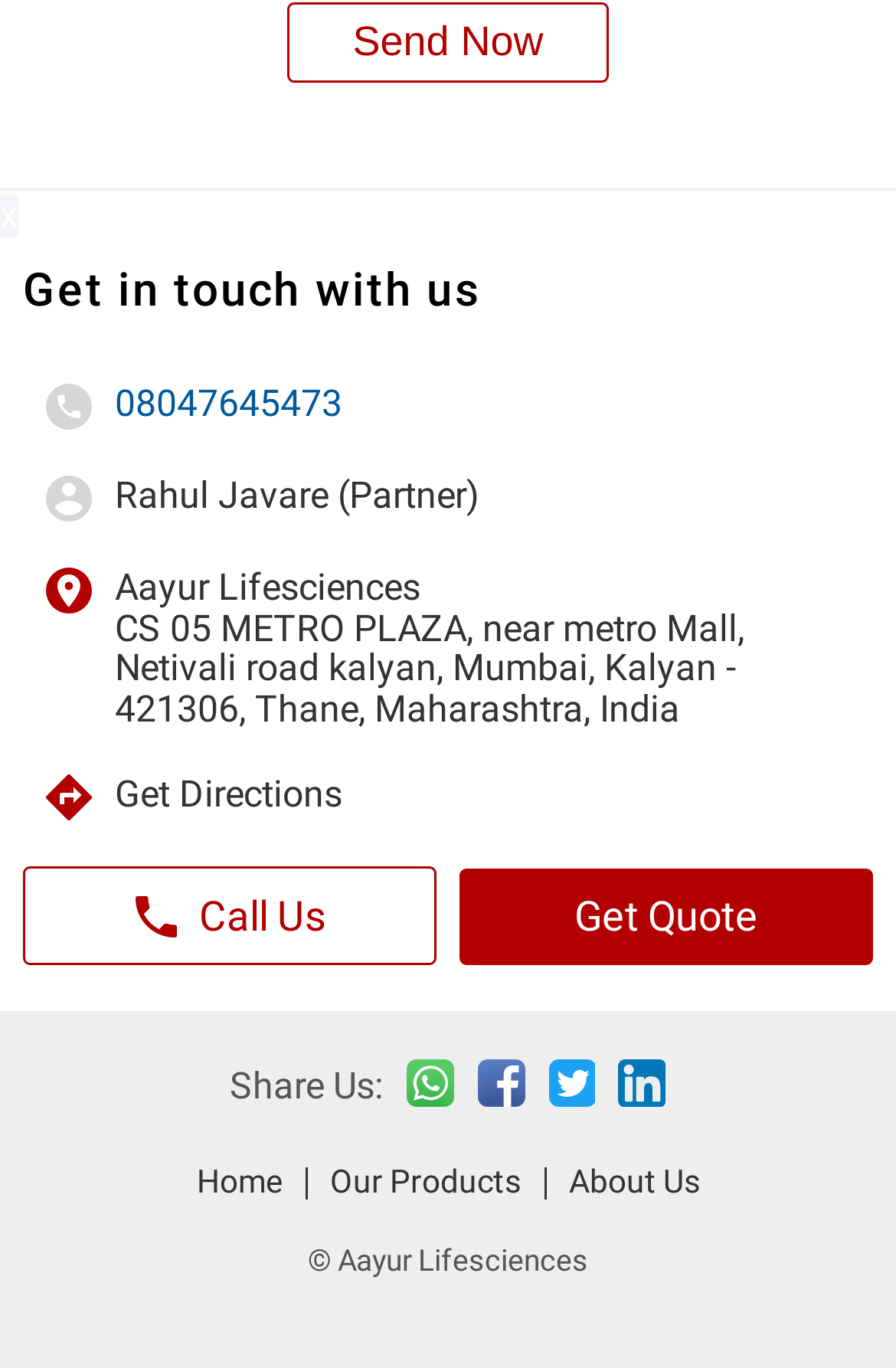Provide the bounding box coordinates in the format (top-left x, top-left y, bottom-right x, bottom-right y). All values are floating point numbers between 0 and 1. Determine the bounding box coordinate of the UI element described as: Aayur Lifesciences

[0.128, 0.413, 0.469, 0.445]